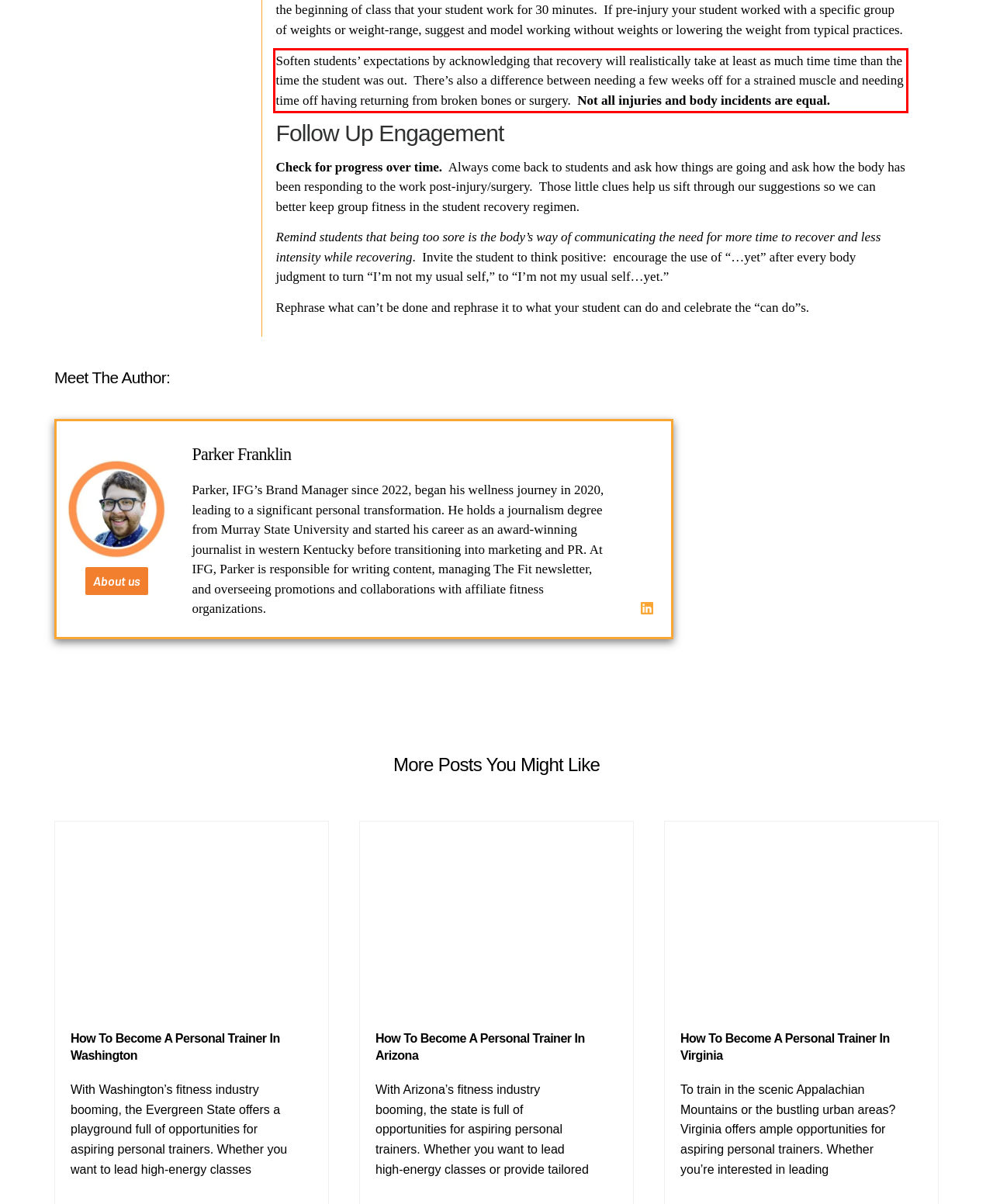Given a webpage screenshot with a red bounding box, perform OCR to read and deliver the text enclosed by the red bounding box.

Soften students’ expectations by acknowledging that recovery will realistically take at least as much time time than the time the student was out. There’s also a difference between needing a few weeks off for a strained muscle and needing time off having returning from broken bones or surgery. Not all injuries and body incidents are equal.